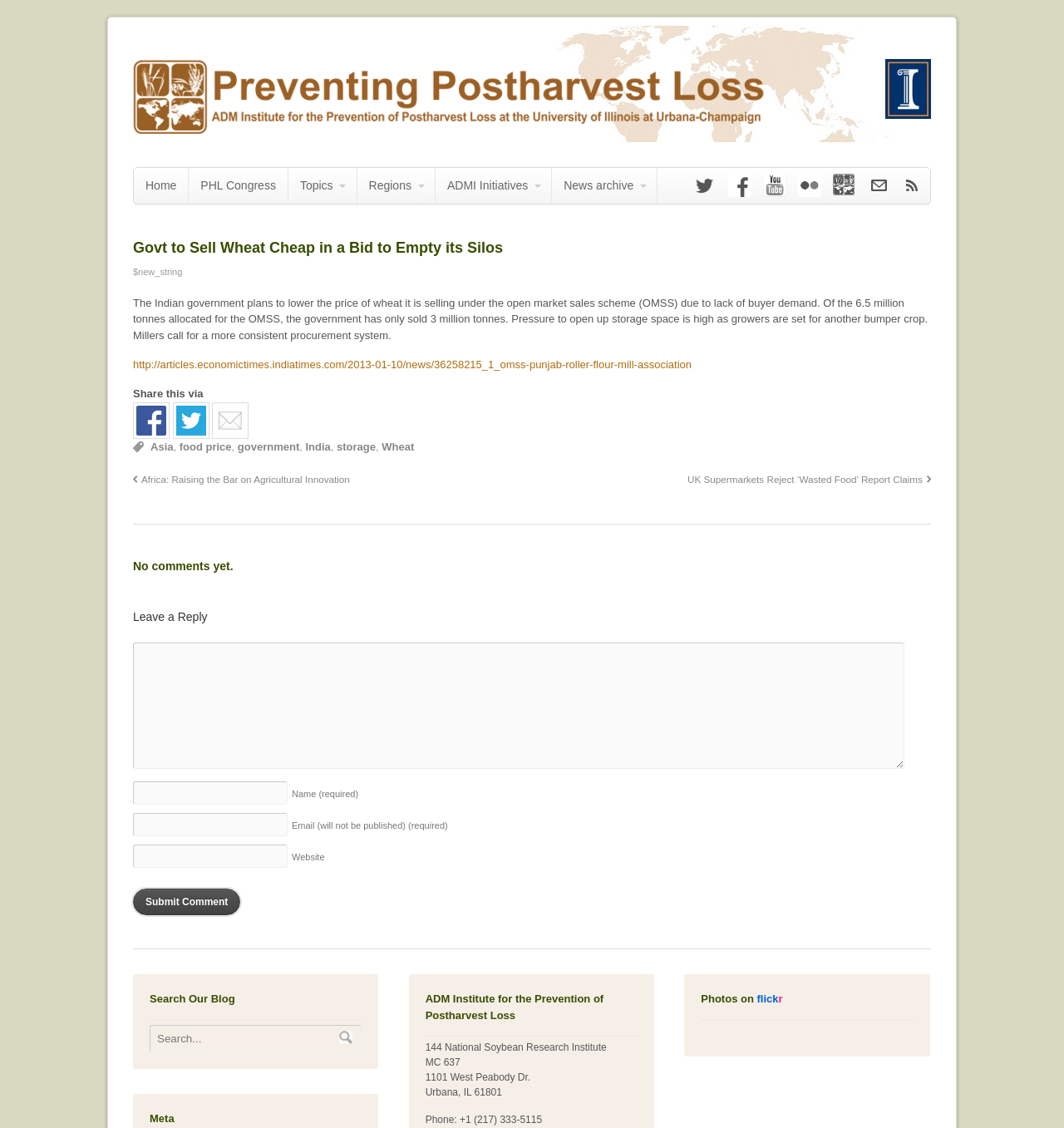Determine the bounding box coordinates for the area that should be clicked to carry out the following instruction: "Click on the 'Get a Free Estimate' link".

None